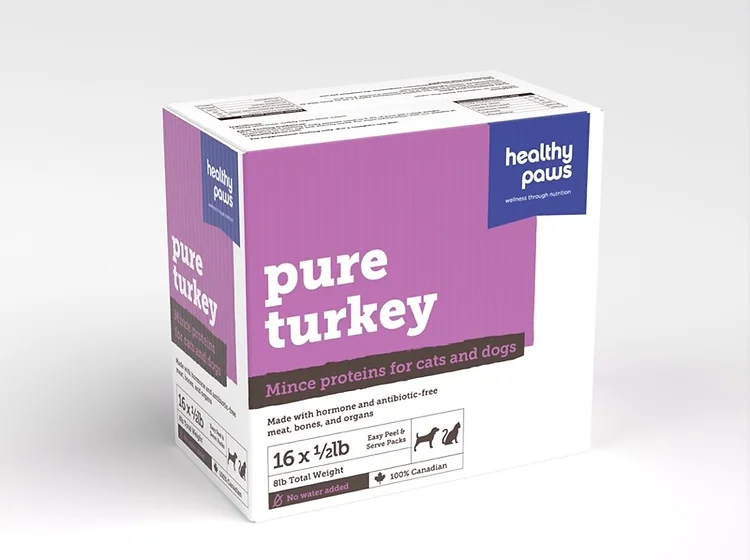Explain in detail what you see in the image.

The image showcases a product packaging for "Healthy Paws" Pure Turkey, specifically designed for cats and dogs. The box prominently features a vibrant purple design with bold white text that reads "pure turkey." It highlights that the product contains minced proteins sourced from hormone and antibiotic-free meat, bones, and organs, ensuring a healthy diet for pets. The packaging indicates that it contains 16 easy-peel, half-pound servings, totaling 8 pounds of high-quality protein. This product emphasizes its Canadian origin, proudly displaying a maple leaf symbol, and reassures pet owners with the statement "No water added." It embodies a commitment to pet wellness through nutrition, making it an ideal choice for conscientious pet parents.